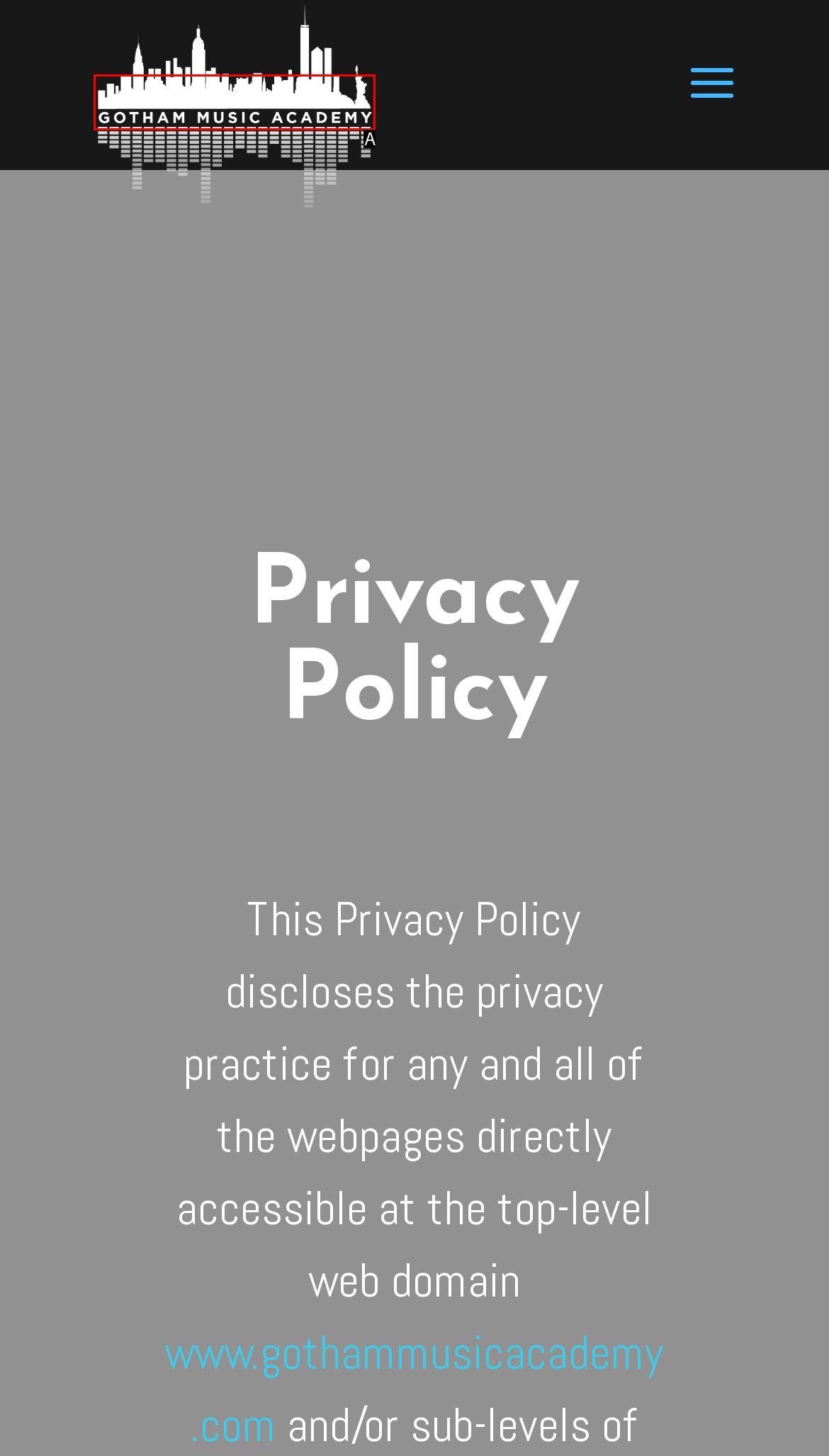Select the letter that corresponds to the UI element described as: alt="Gotham Music Academy"
Answer by providing the letter from the given choices.

A